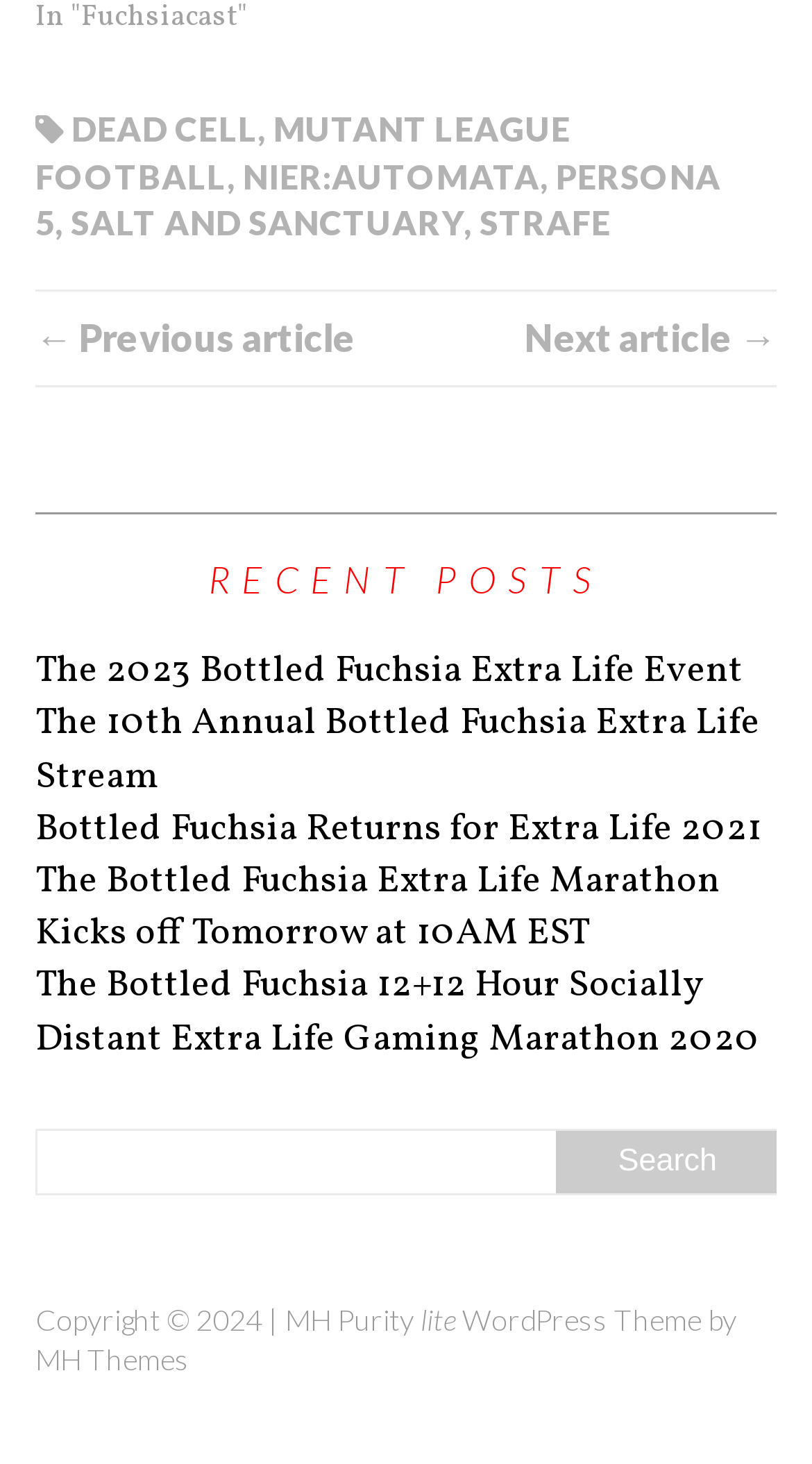Please specify the bounding box coordinates of the region to click in order to perform the following instruction: "Visit the MUTANT LEAGUE FOOTBALL page".

[0.043, 0.075, 0.703, 0.133]